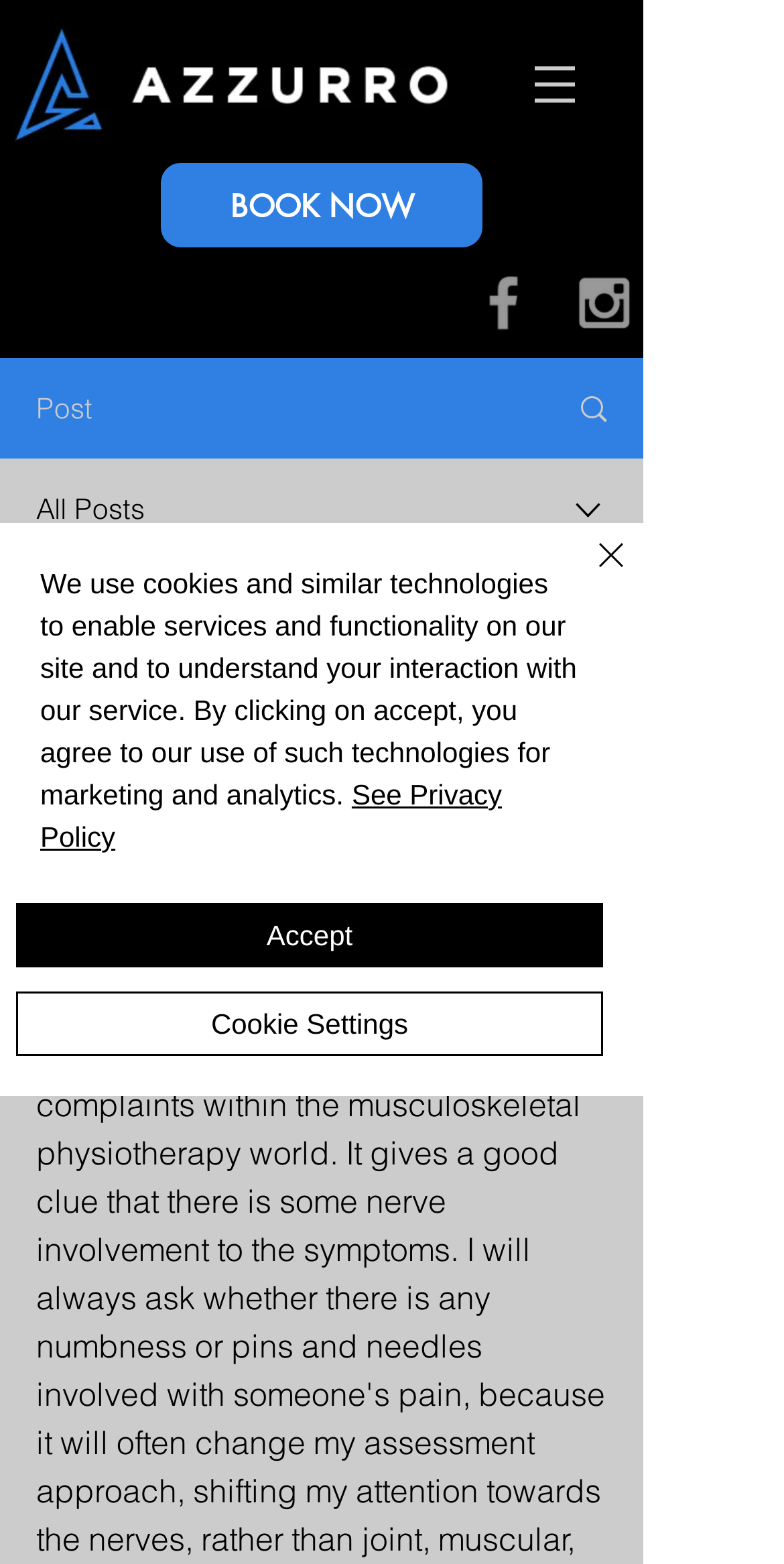Locate the bounding box coordinates of the clickable part needed for the task: "Visit Azzurro Physiotherapy's Facebook page".

[0.597, 0.171, 0.687, 0.216]